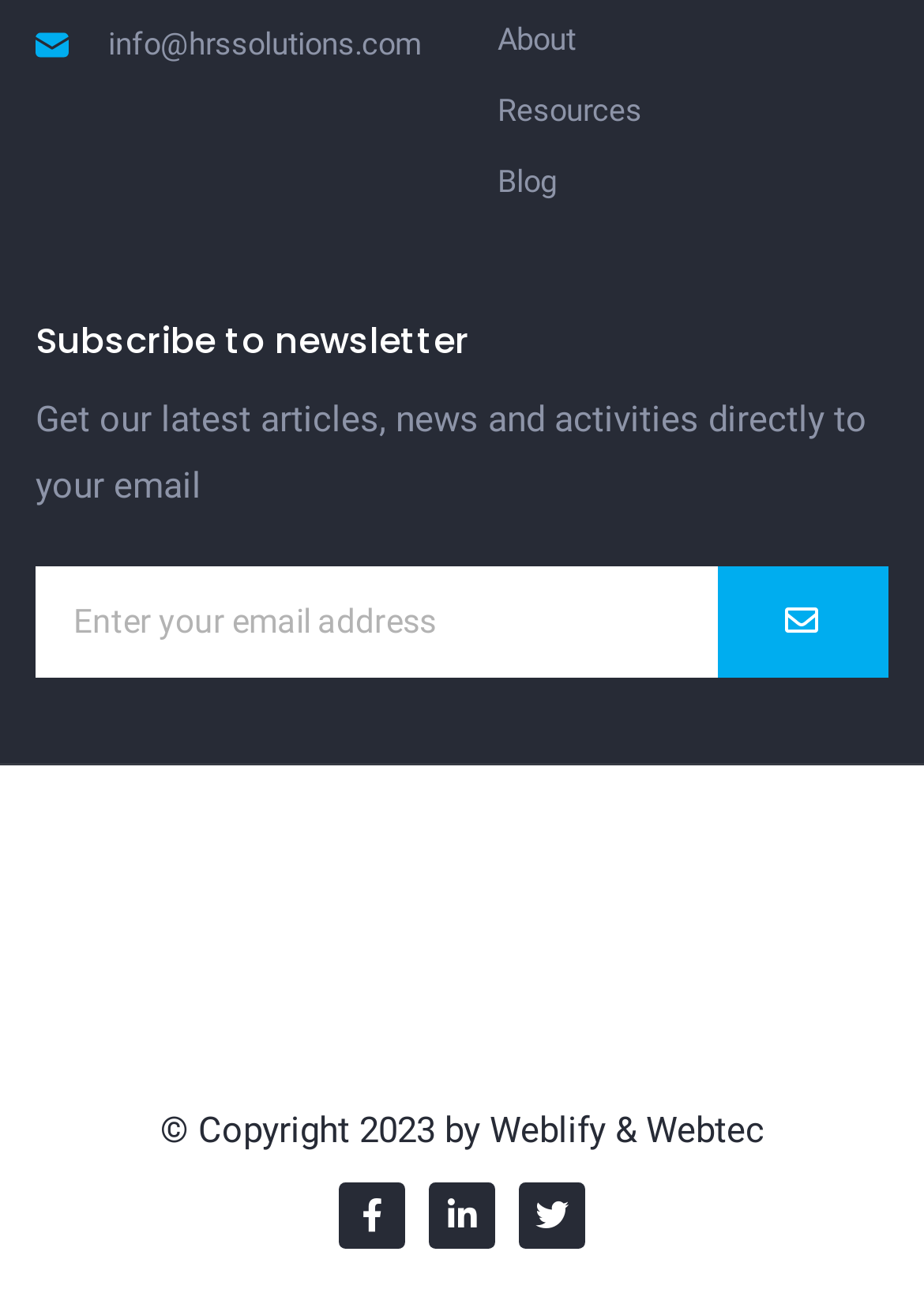What is the email address to contact for information?
Using the image as a reference, answer with just one word or a short phrase.

info@hrssolutions.com